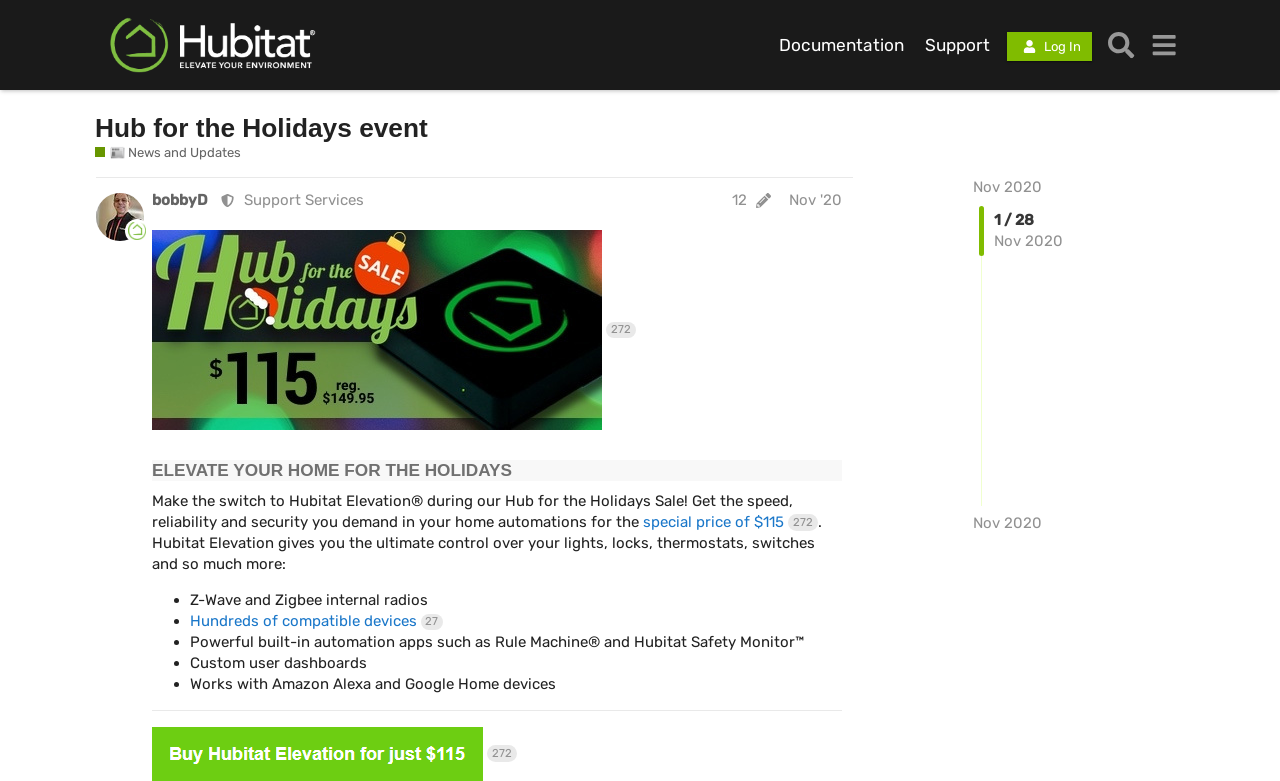Identify and provide the text of the main header on the webpage.

Hub for the Holidays event